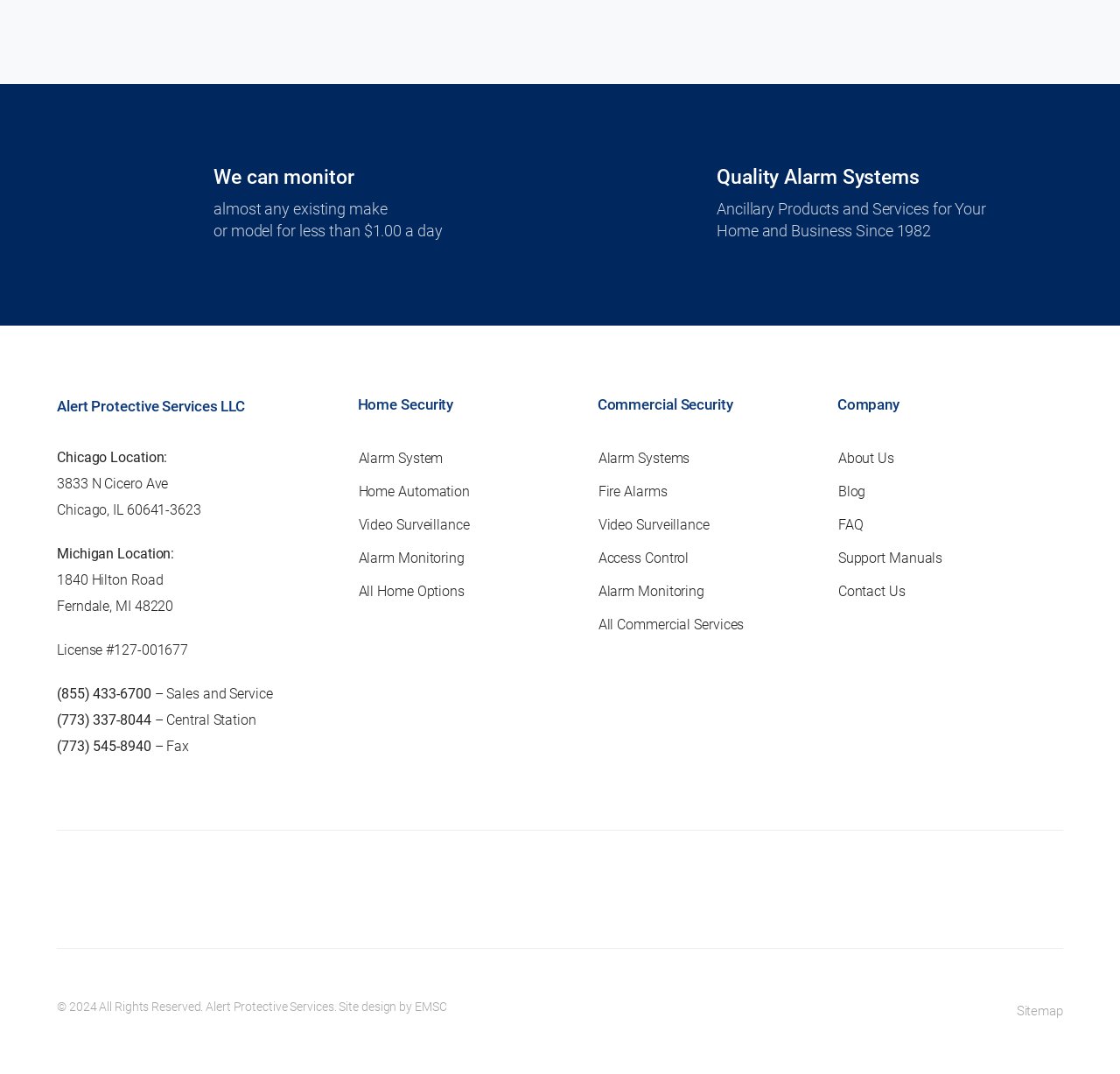Respond with a single word or phrase:
What is the phone number for sales and service?

(855) 433-6700